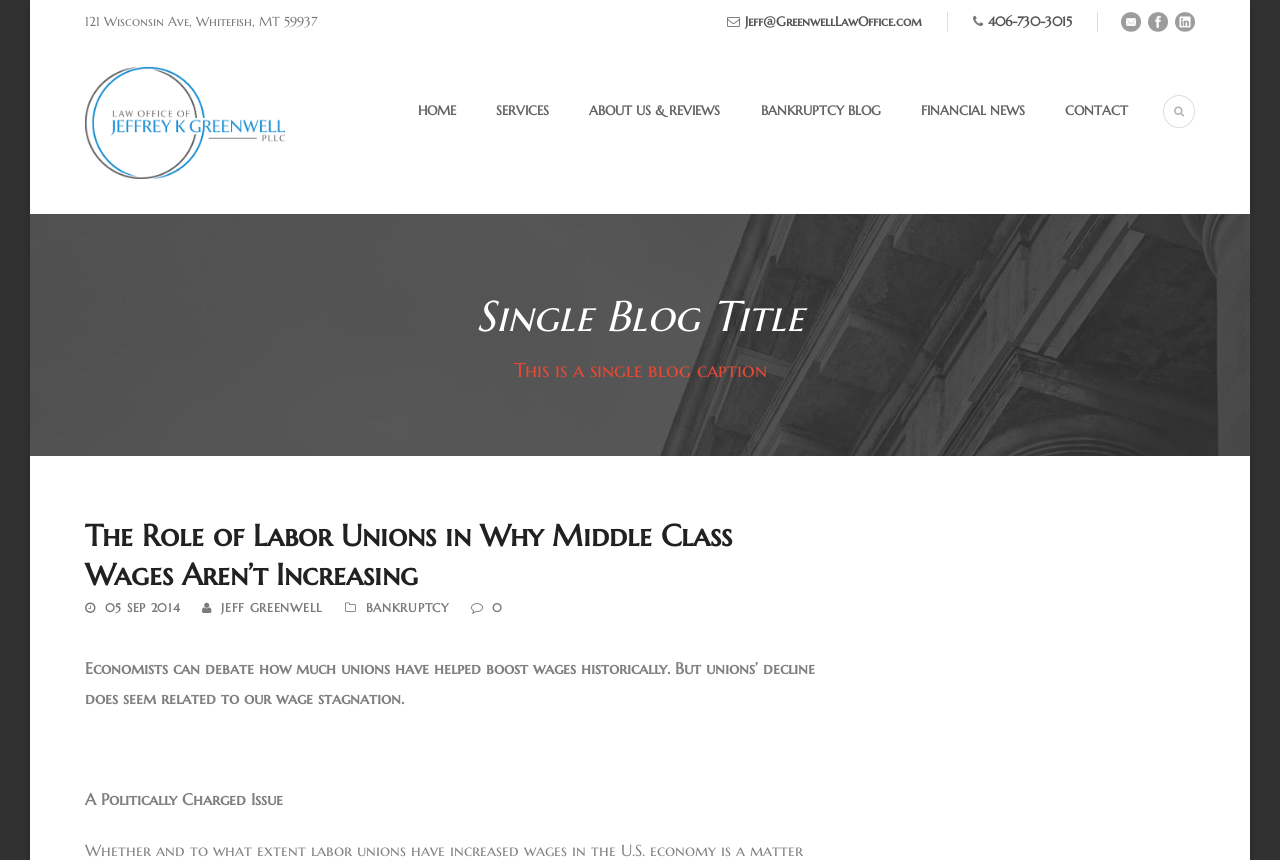Please locate the clickable area by providing the bounding box coordinates to follow this instruction: "Click the 'CONTACT' link".

[0.801, 0.115, 0.881, 0.198]